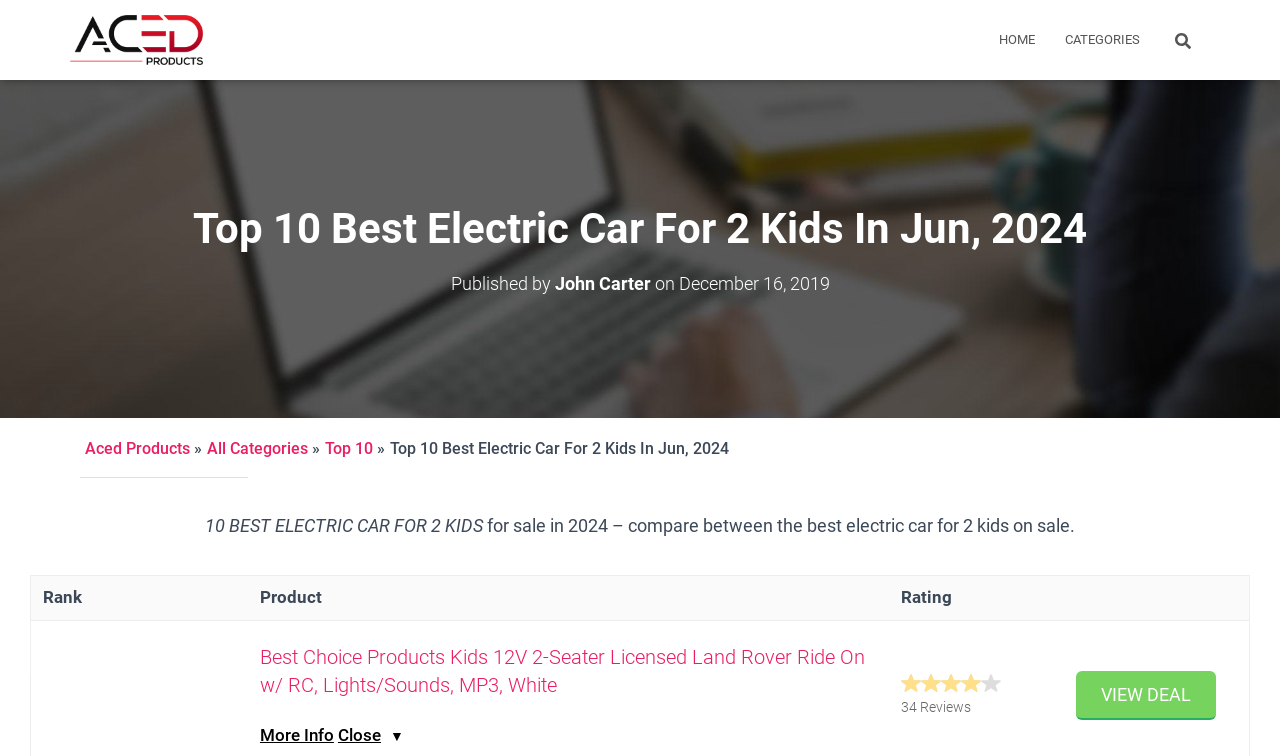Identify the bounding box coordinates for the element you need to click to achieve the following task: "View the Top 10 Best Electric Car For 2 Kids". The coordinates must be four float values ranging from 0 to 1, formatted as [left, top, right, bottom].

[0.305, 0.581, 0.57, 0.606]